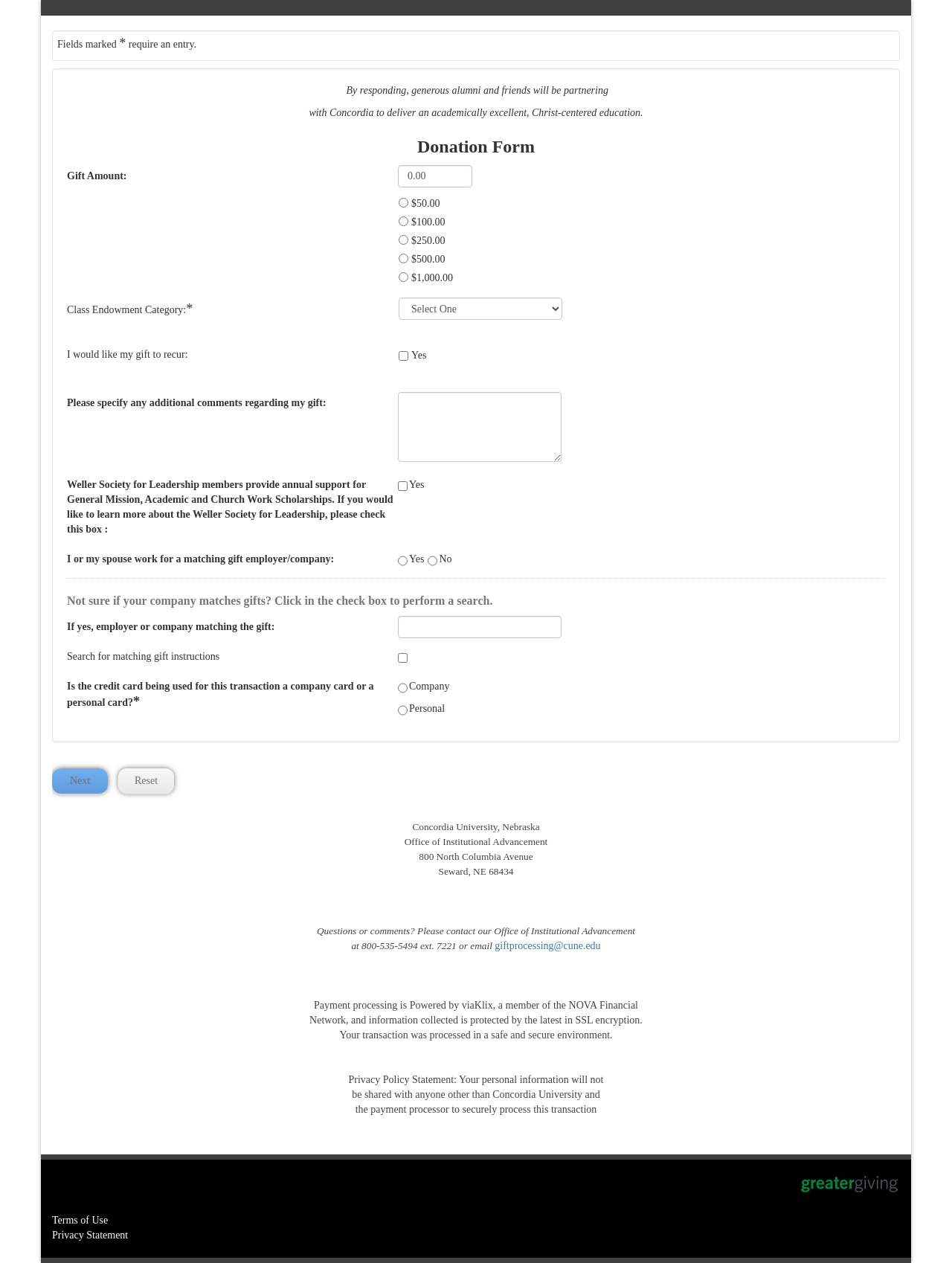Identify the bounding box of the HTML element described as: "Terms of Use".

[0.055, 0.962, 0.113, 0.971]